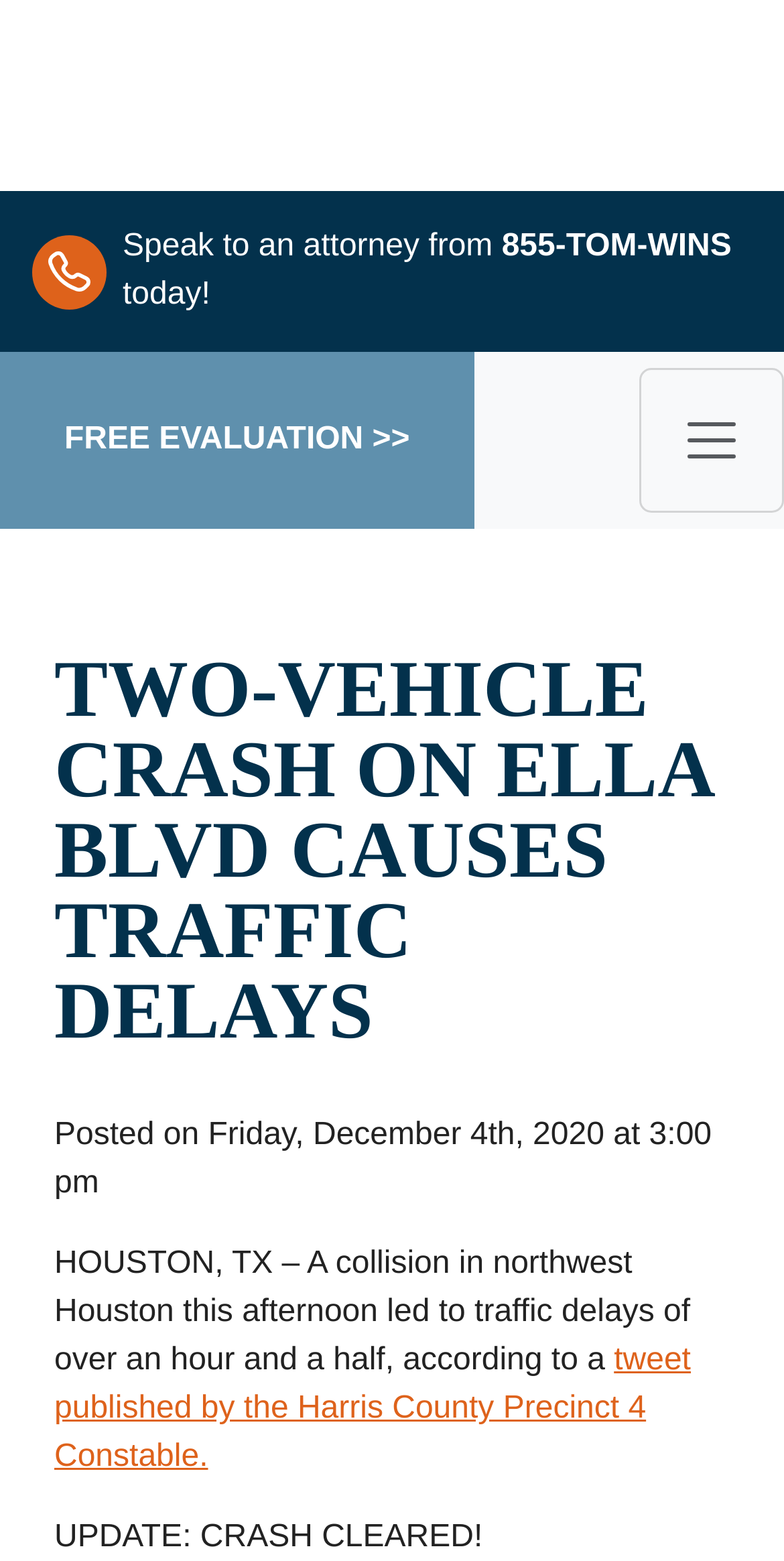Provide a brief response to the question below using a single word or phrase: 
What is the phone number to speak to an attorney?

855-TOM-WINS